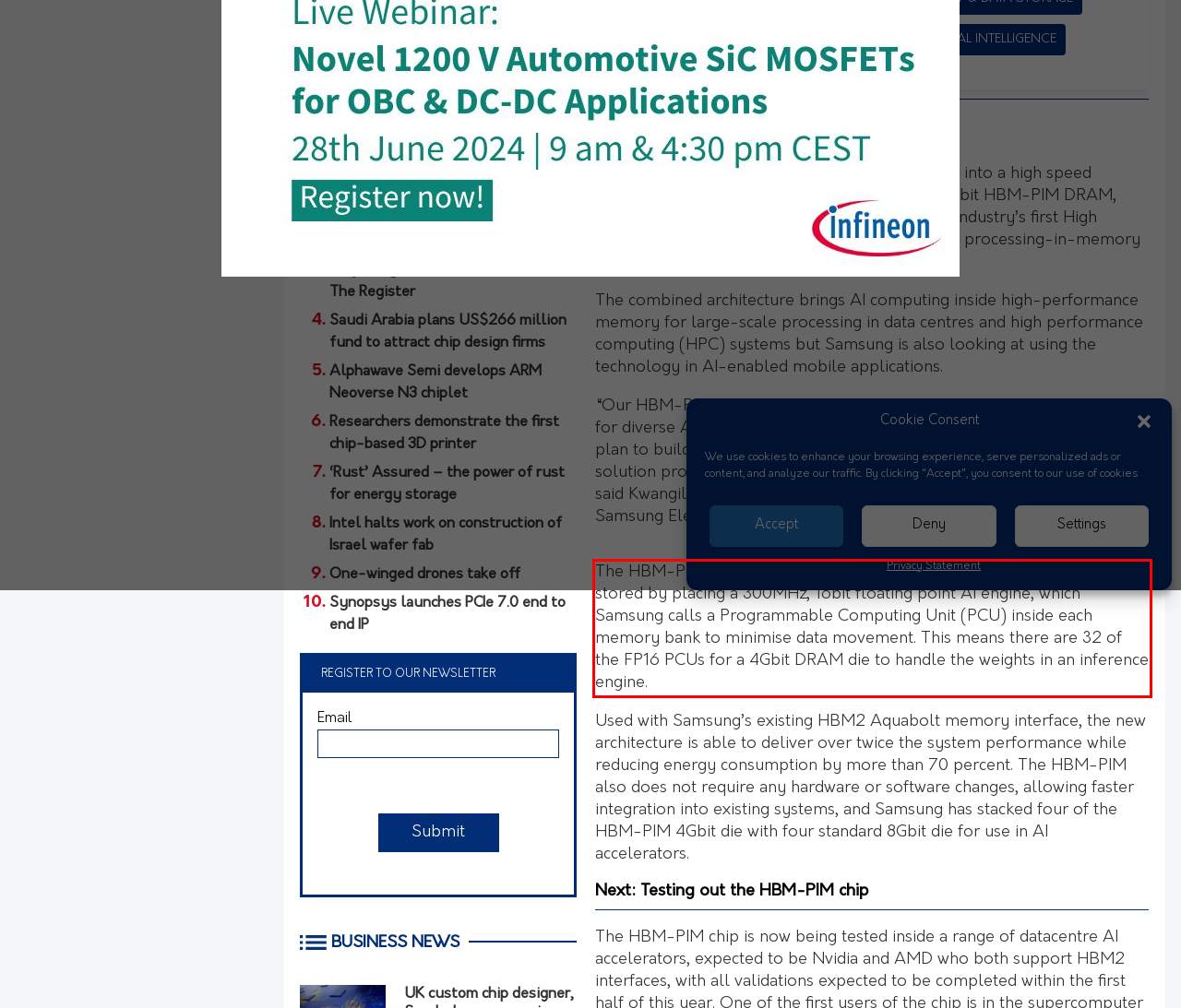You are looking at a screenshot of a webpage with a red rectangle bounding box. Use OCR to identify and extract the text content found inside this red bounding box.

The HBM-PIM brings processing power directly to where the data is stored by placing a 300MHz, 16bit floating point AI engine, which Samsung calls a Programmable Computing Unit (PCU) inside each memory bank to minimise data movement. This means there are 32 of the FP16 PCUs for a 4Gbit DRAM die to handle the weights in an inference engine.